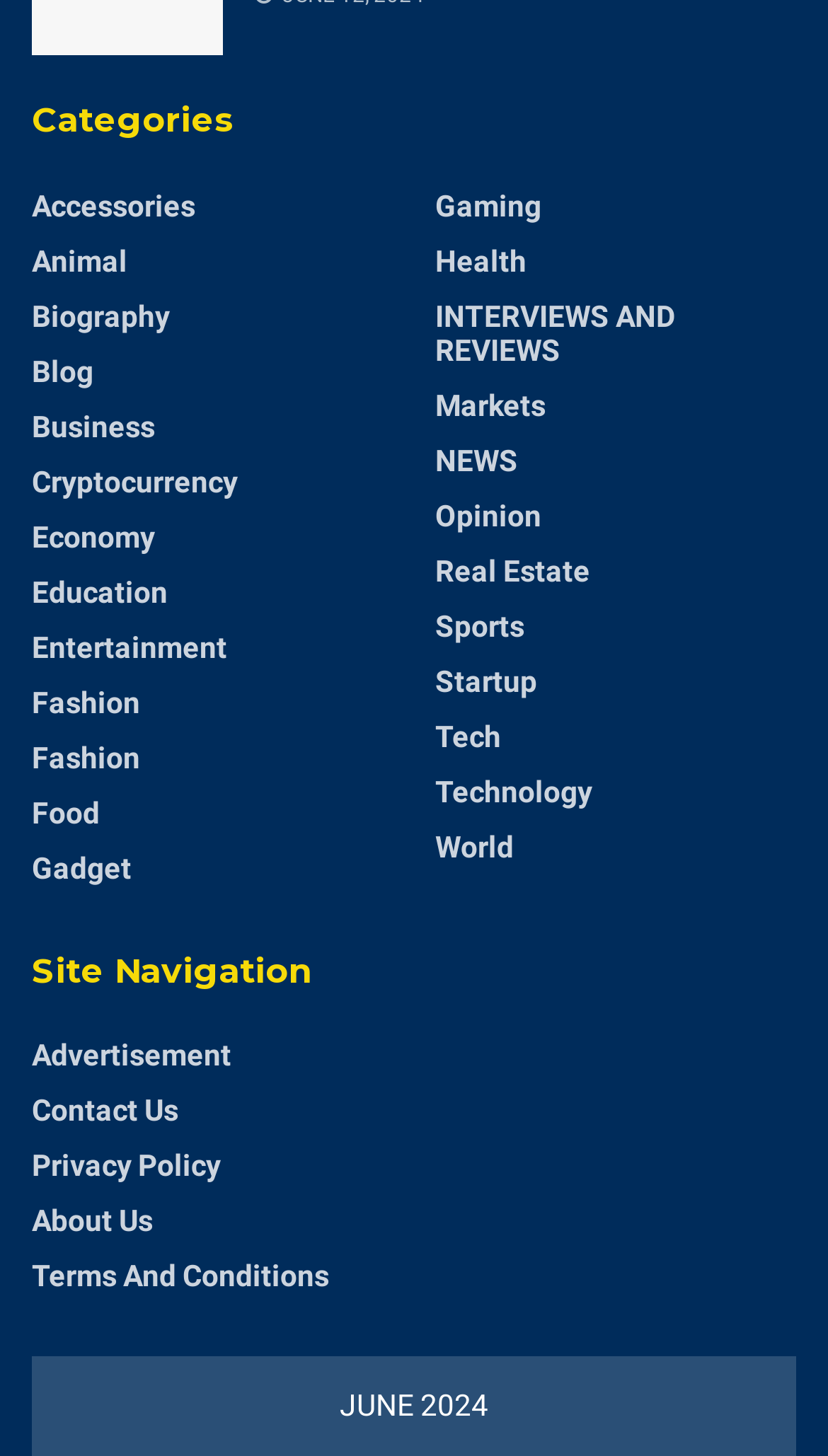Identify the bounding box coordinates of the clickable region to carry out the given instruction: "Explore the definition of Software".

None